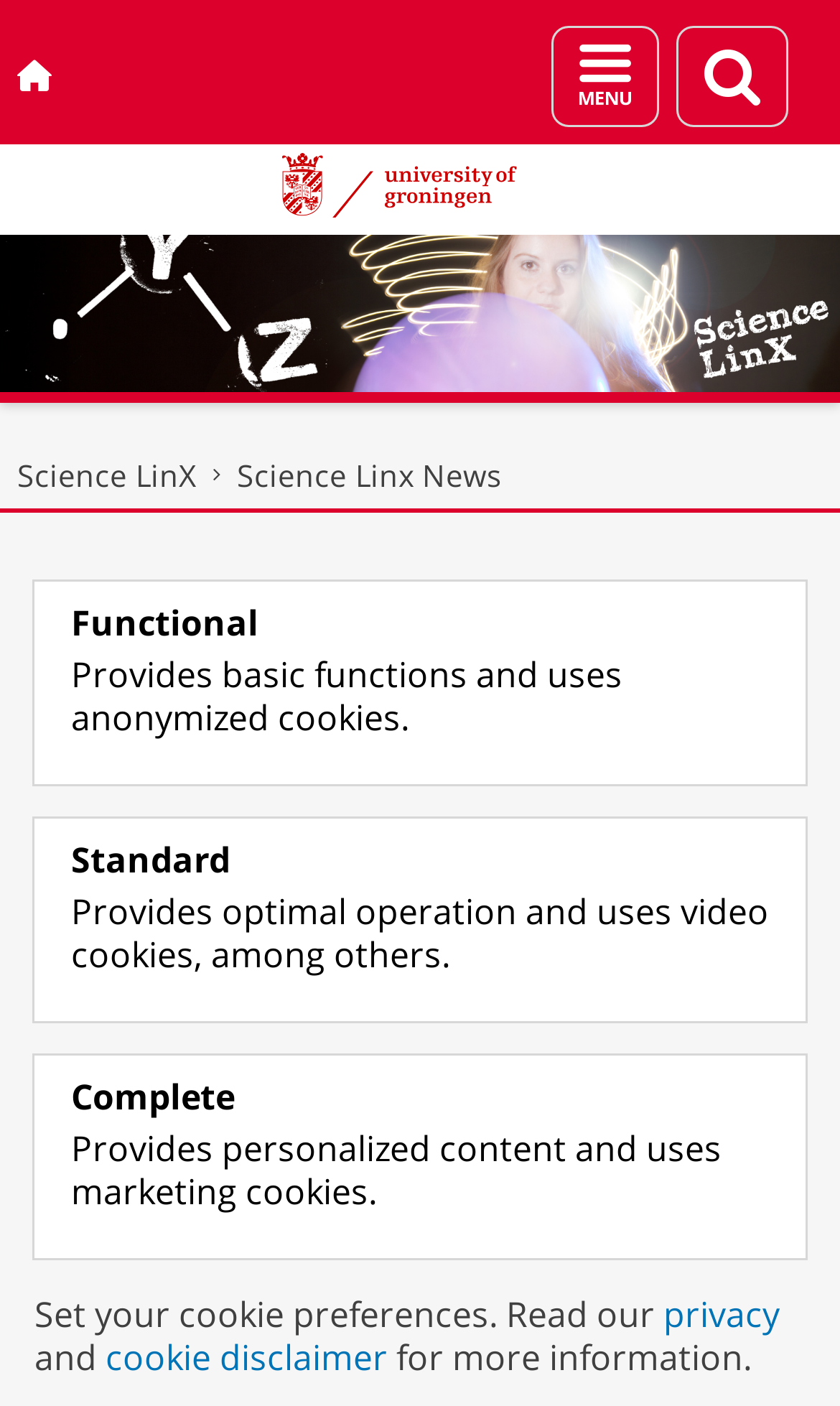Locate the bounding box coordinates of the clickable area to execute the instruction: "Click the University of Groningen link". Provide the coordinates as four float numbers between 0 and 1, represented as [left, top, right, bottom].

[0.0, 0.097, 1.0, 0.167]